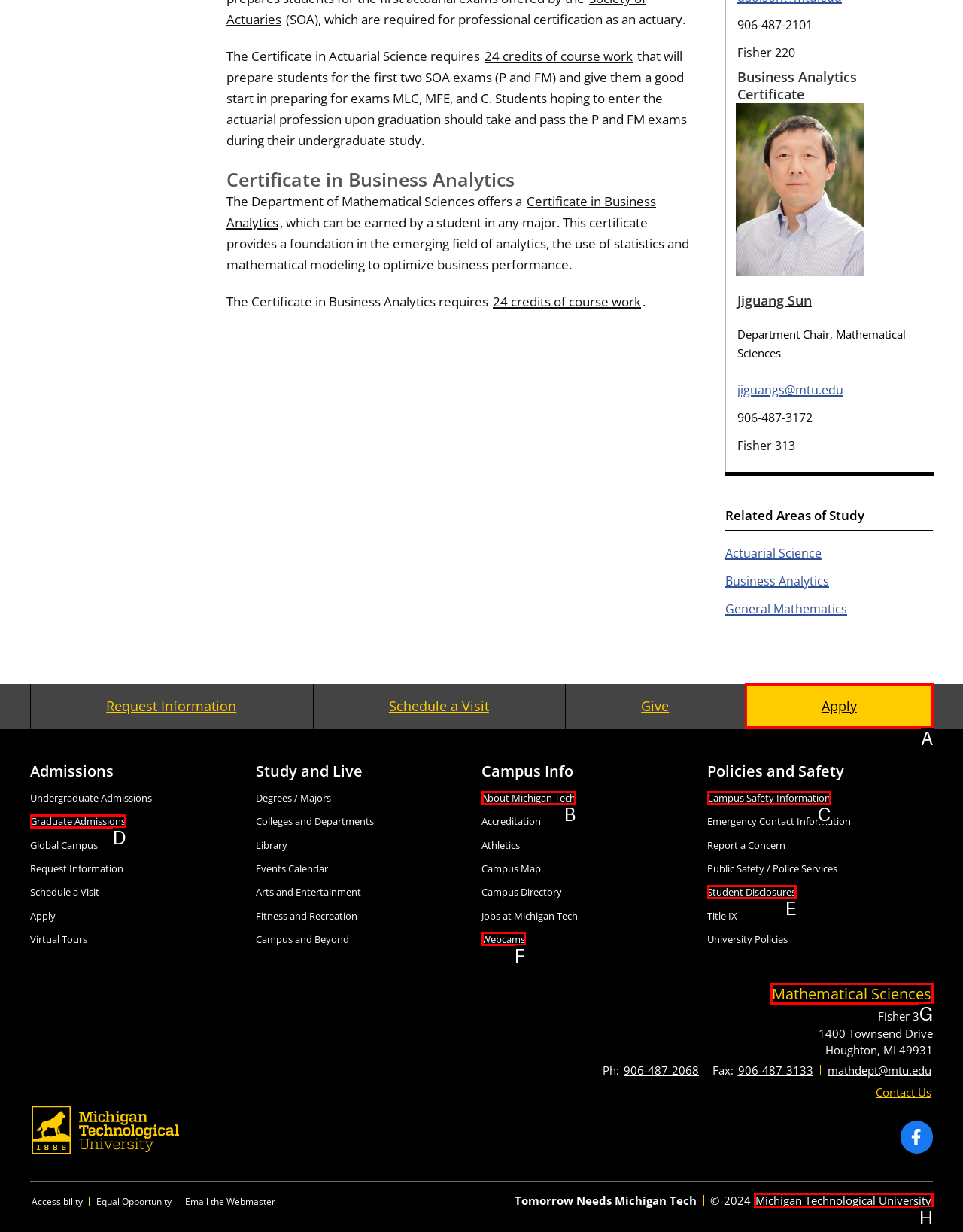Which lettered option should be clicked to perform the following task: Visit the Mathematical Sciences department
Respond with the letter of the appropriate option.

G